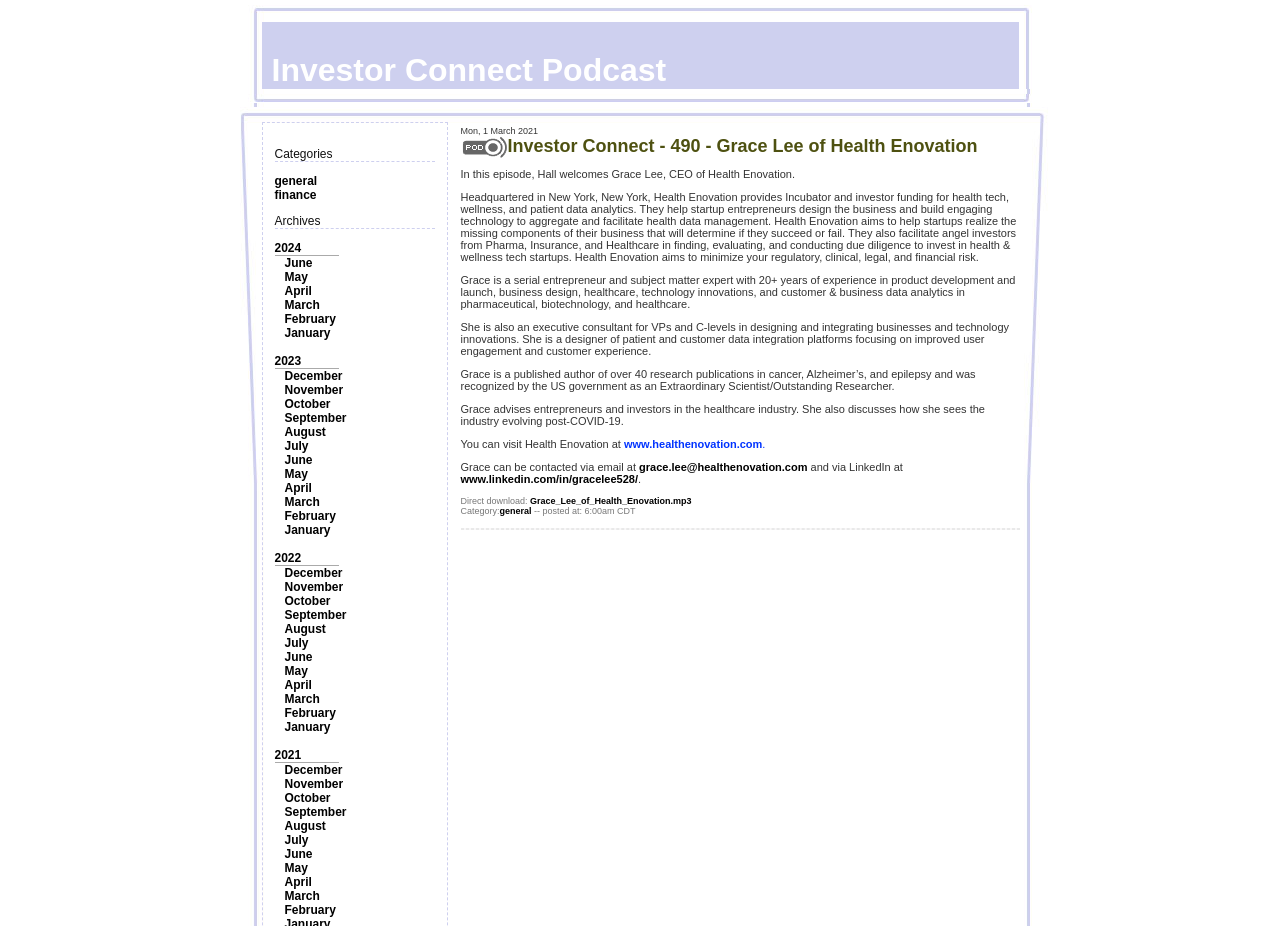Locate the bounding box coordinates of the region to be clicked to comply with the following instruction: "Visit the '2024' archives". The coordinates must be four float numbers between 0 and 1, in the form [left, top, right, bottom].

[0.214, 0.26, 0.235, 0.275]